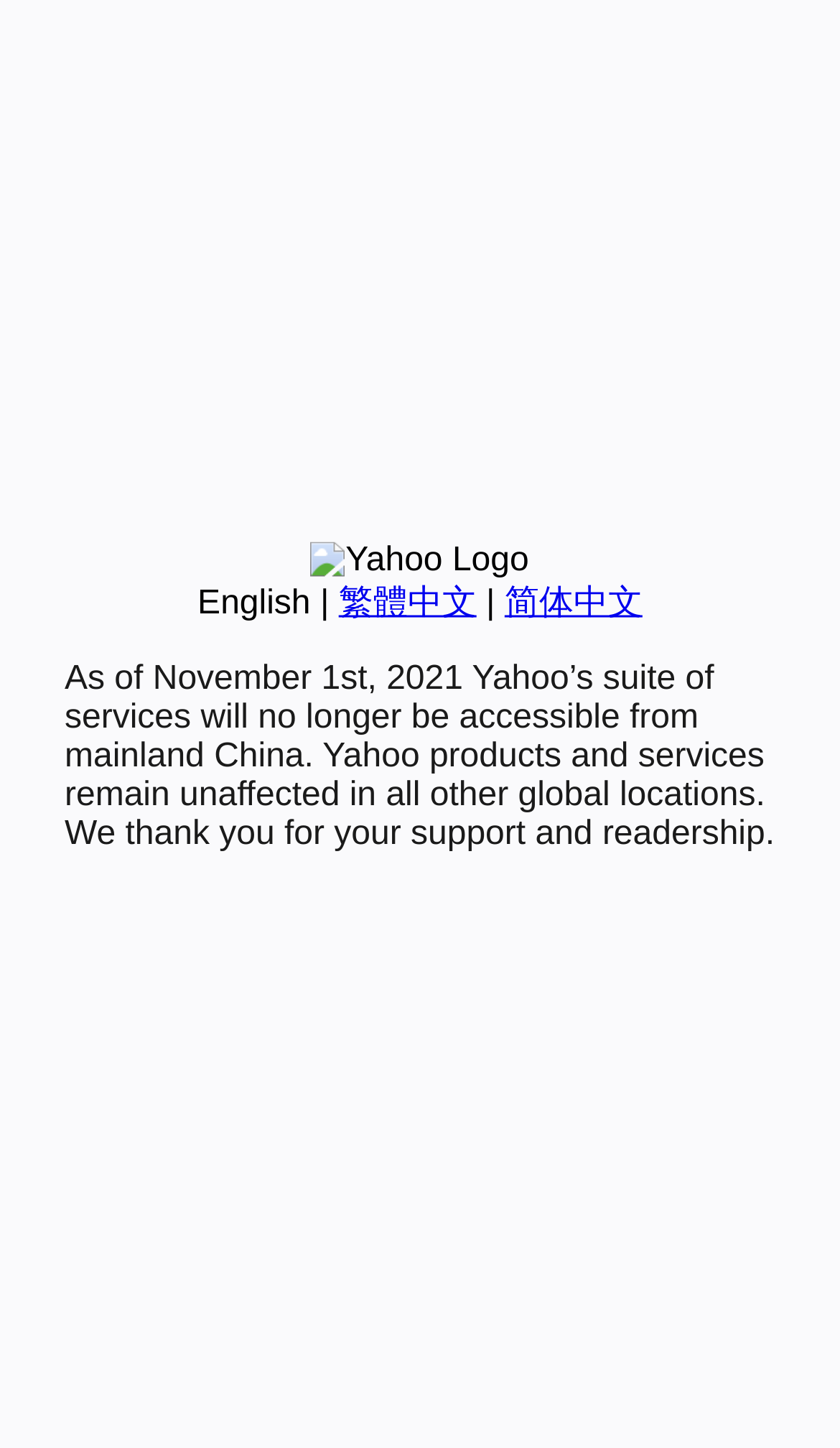Determine the bounding box for the HTML element described here: "简体中文". The coordinates should be given as [left, top, right, bottom] with each number being a float between 0 and 1.

[0.601, 0.404, 0.765, 0.429]